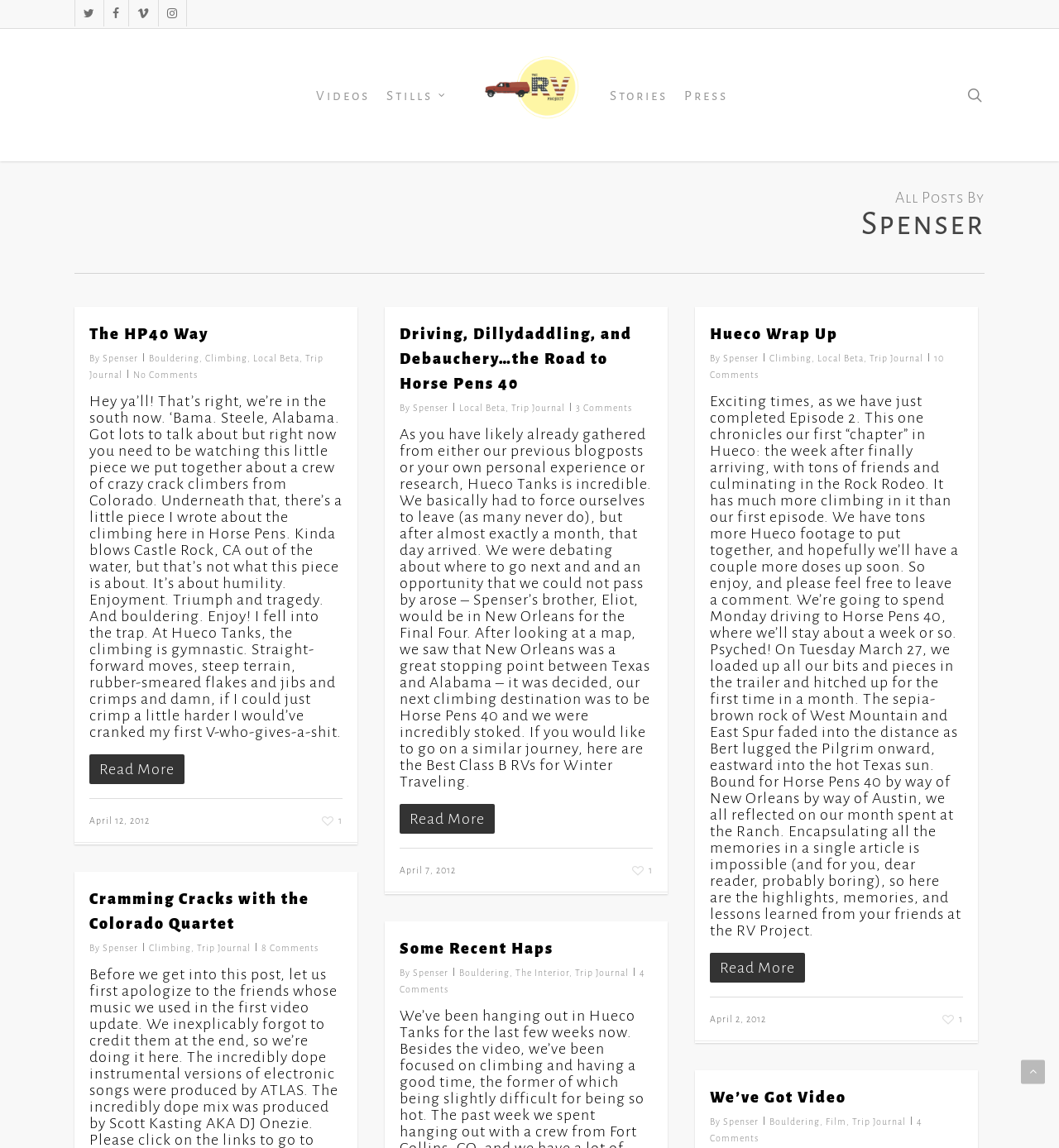Identify the bounding box coordinates for the element you need to click to achieve the following task: "Click on the 'Videos' link". Provide the bounding box coordinates as four float numbers between 0 and 1, in the form [left, top, right, bottom].

[0.29, 0.077, 0.357, 0.088]